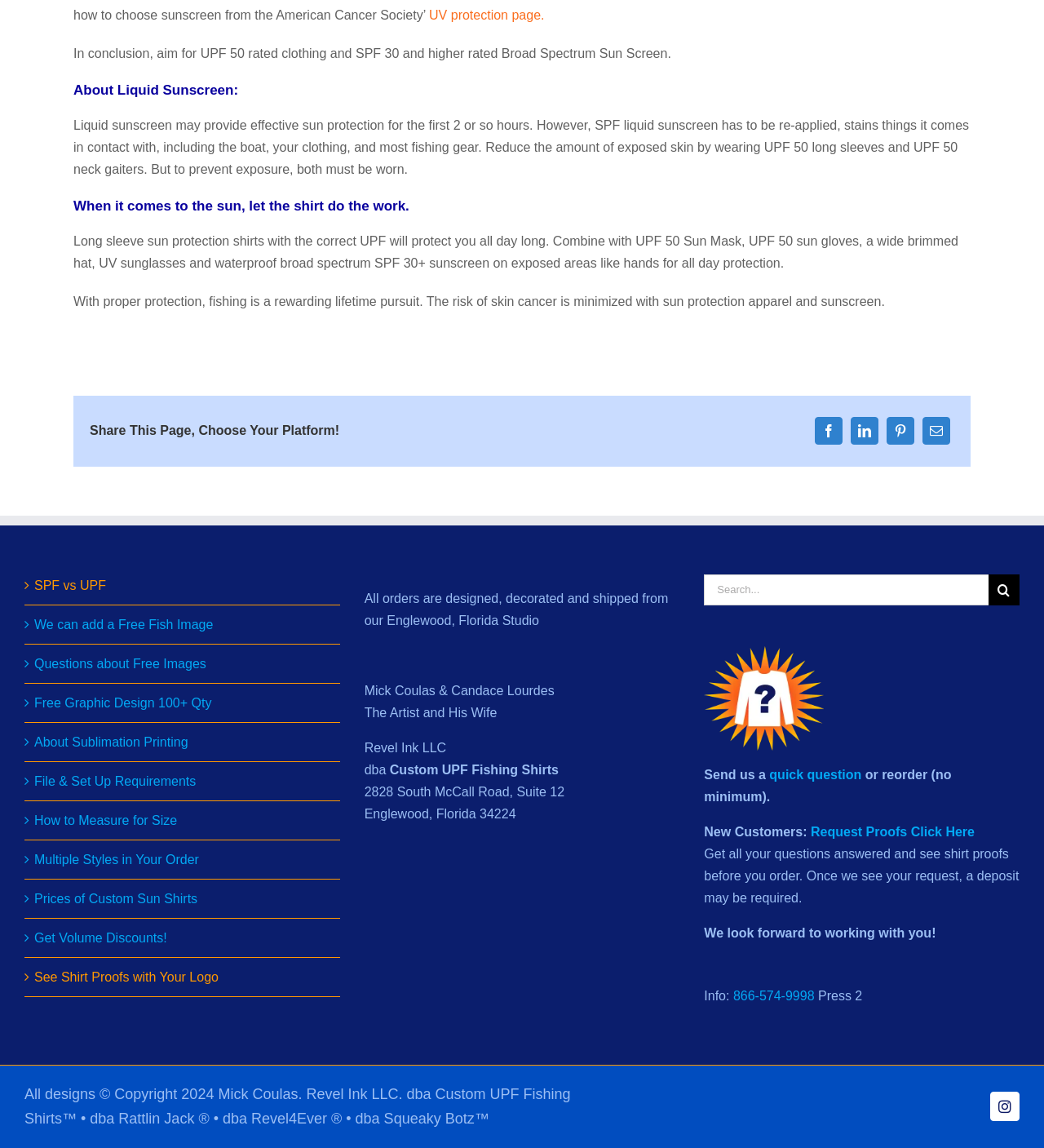Find the bounding box coordinates for the area you need to click to carry out the instruction: "Click on 'Create Circles for Internal Threads'". The coordinates should be four float numbers between 0 and 1, indicated as [left, top, right, bottom].

None